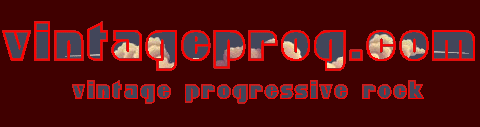Answer the question with a single word or phrase: 
What is the background of the logo?

Abstract imagery